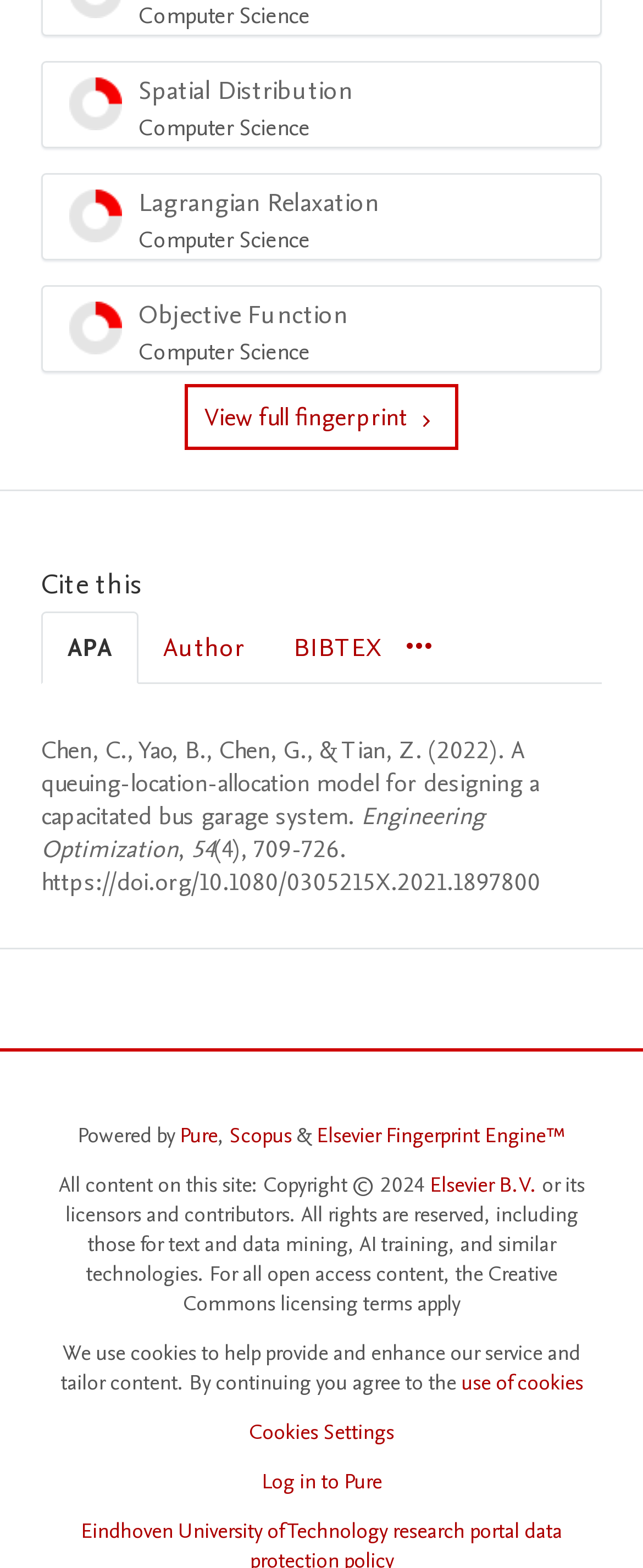Please answer the following question using a single word or phrase: 
What is the name of the journal?

Engineering Optimization